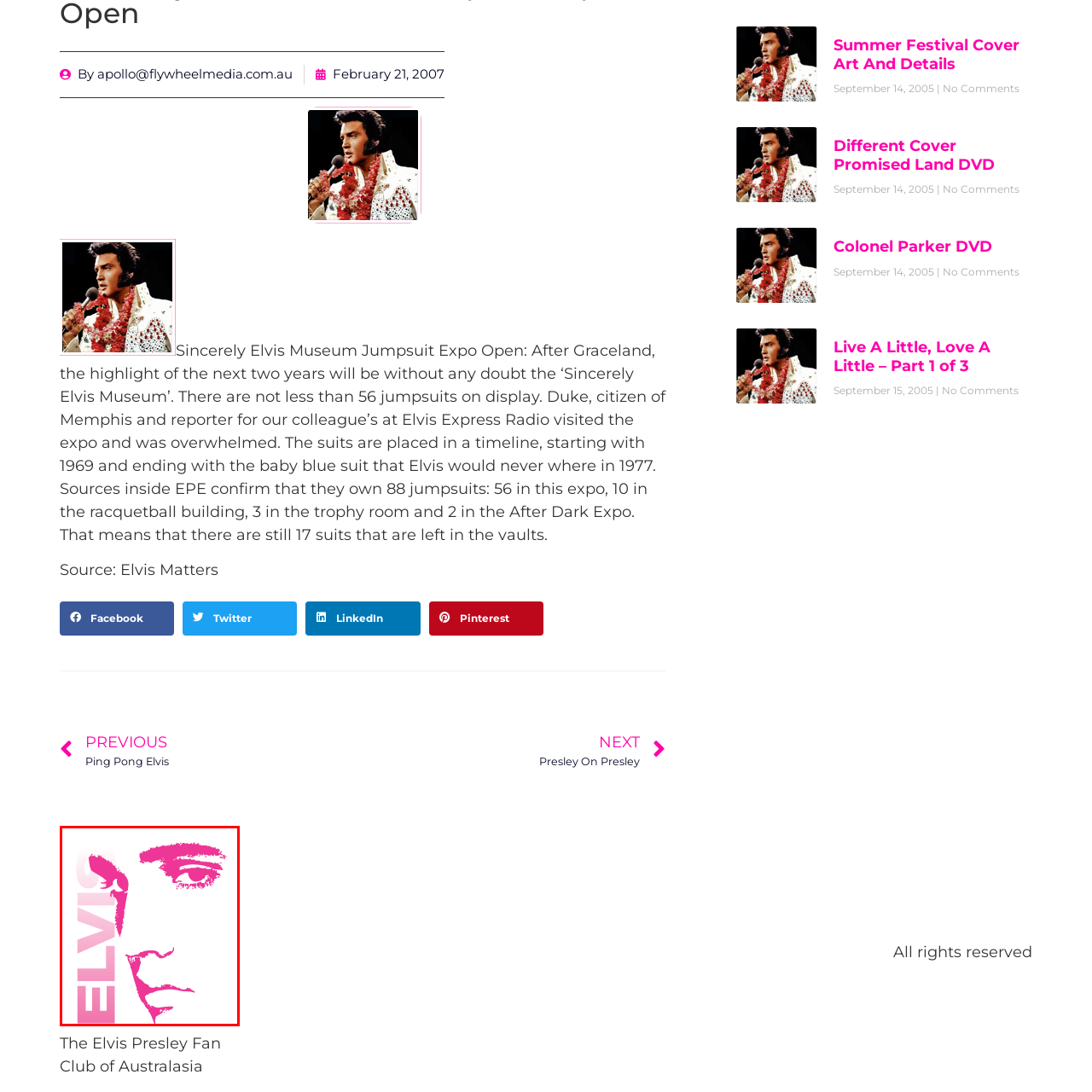Analyze the image surrounded by the red outline and answer the ensuing question with as much detail as possible based on the image:
What is Elvis Presley known as?

The caption describes Elvis Presley as the 'King of Rock and Roll', indicating that this is a well-known nickname or title associated with him.